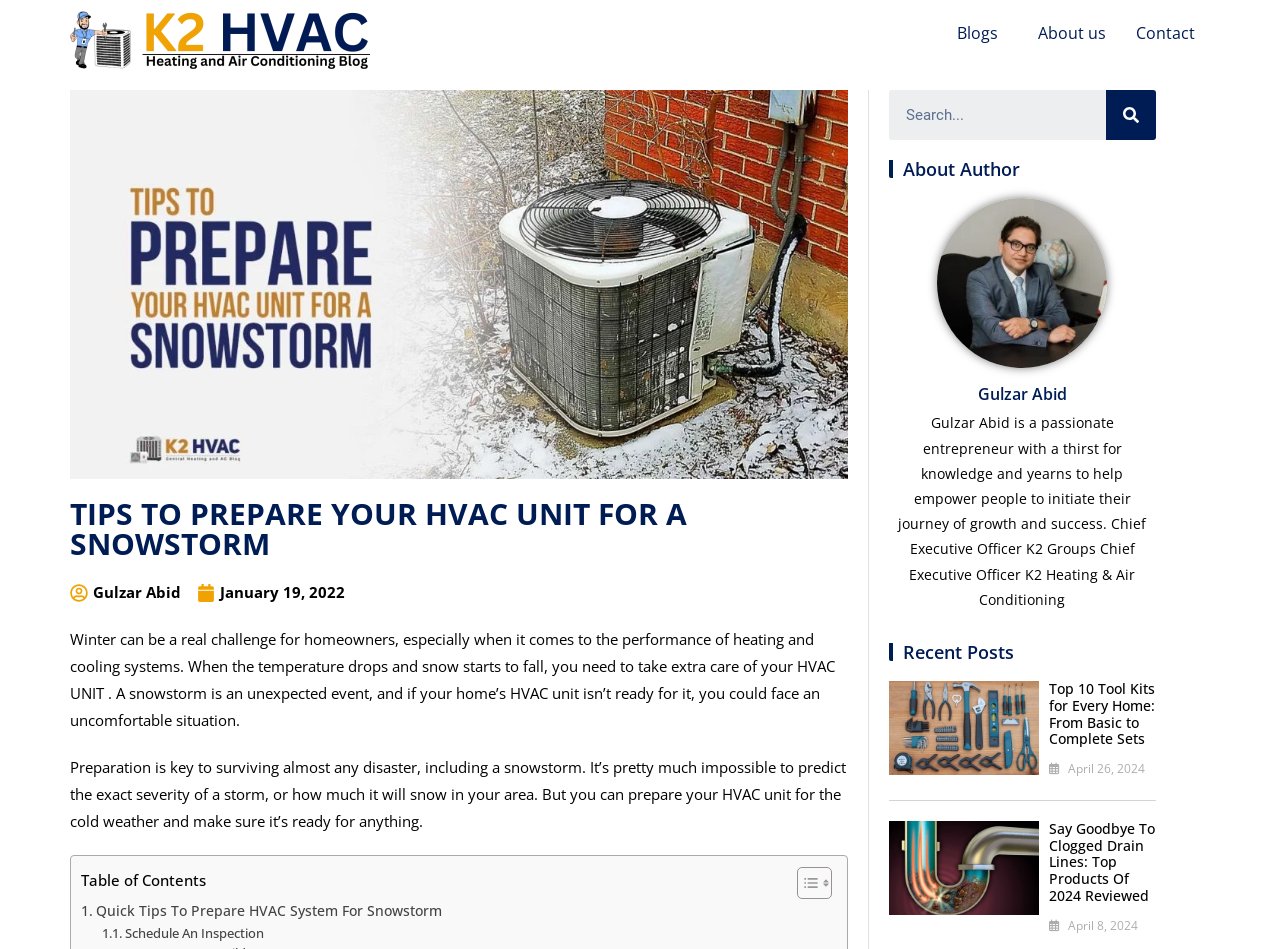Please identify the bounding box coordinates of the clickable region that I should interact with to perform the following instruction: "Search for something". The coordinates should be expressed as four float numbers between 0 and 1, i.e., [left, top, right, bottom].

[0.695, 0.095, 0.903, 0.148]